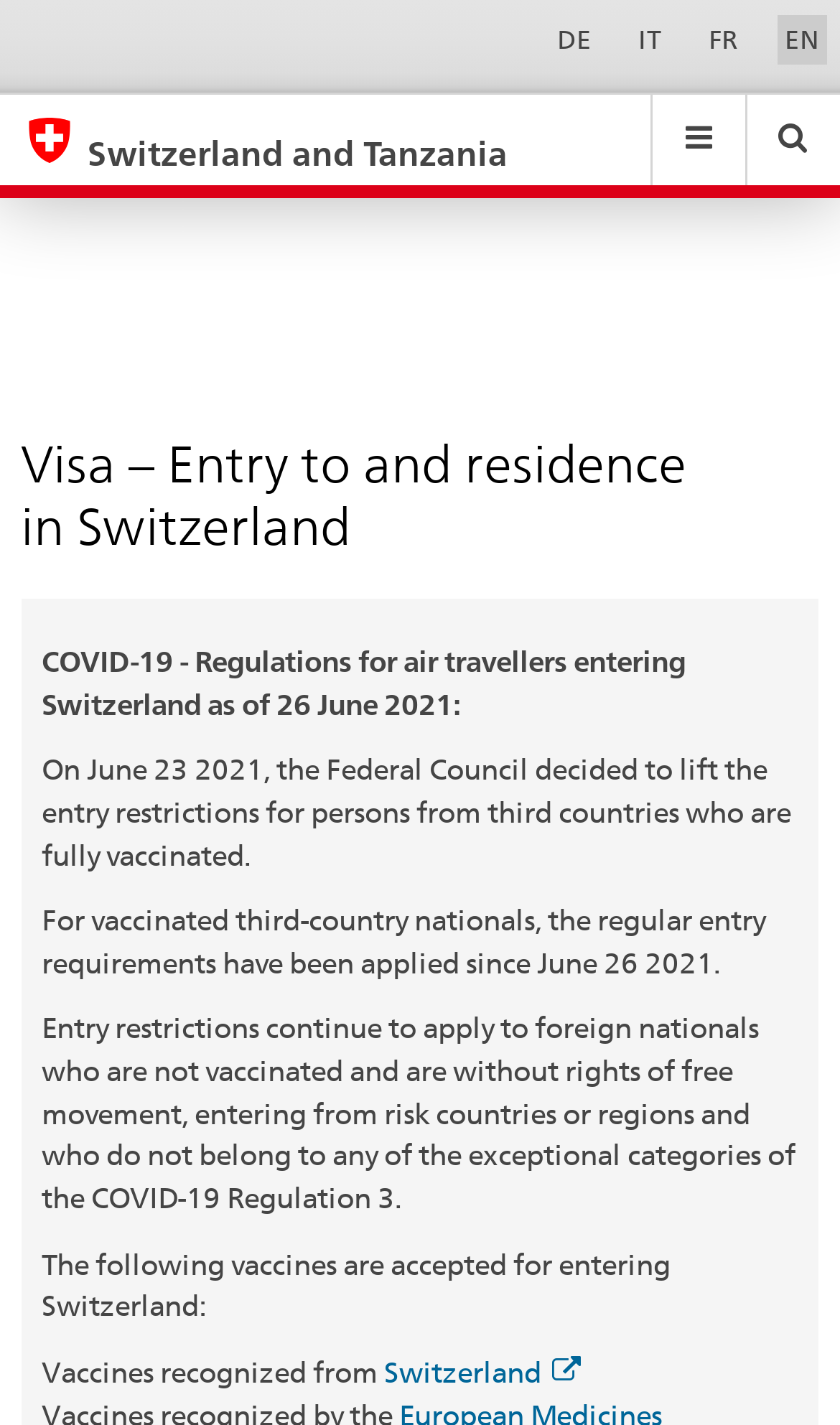Generate the main heading text from the webpage.

Visa – Entry to and residence in Switzerland